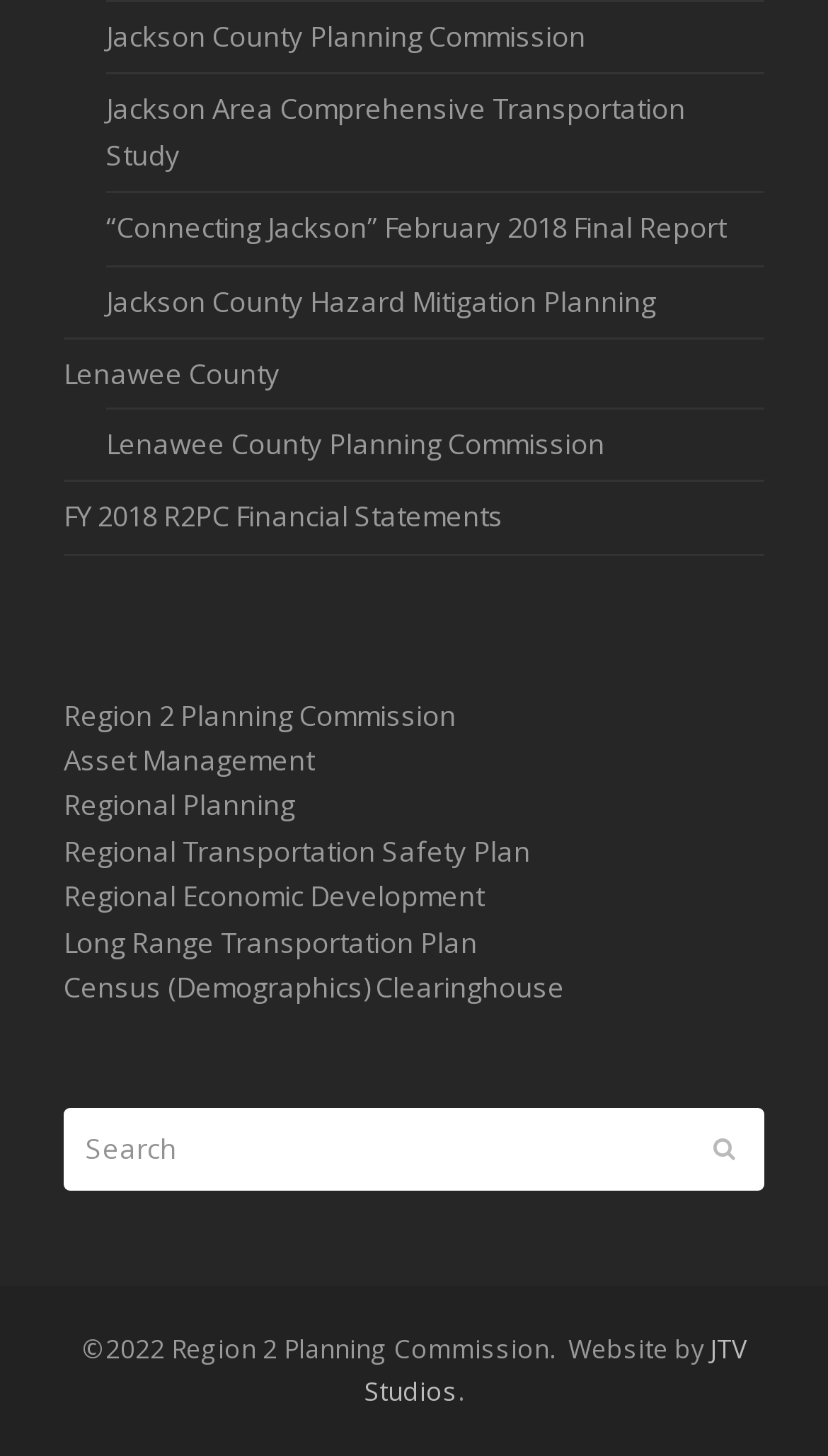Using the given description, provide the bounding box coordinates formatted as (top-left x, top-left y, bottom-right x, bottom-right y), with all values being floating point numbers between 0 and 1. Description: Regional Economic Development

[0.077, 0.602, 0.585, 0.629]